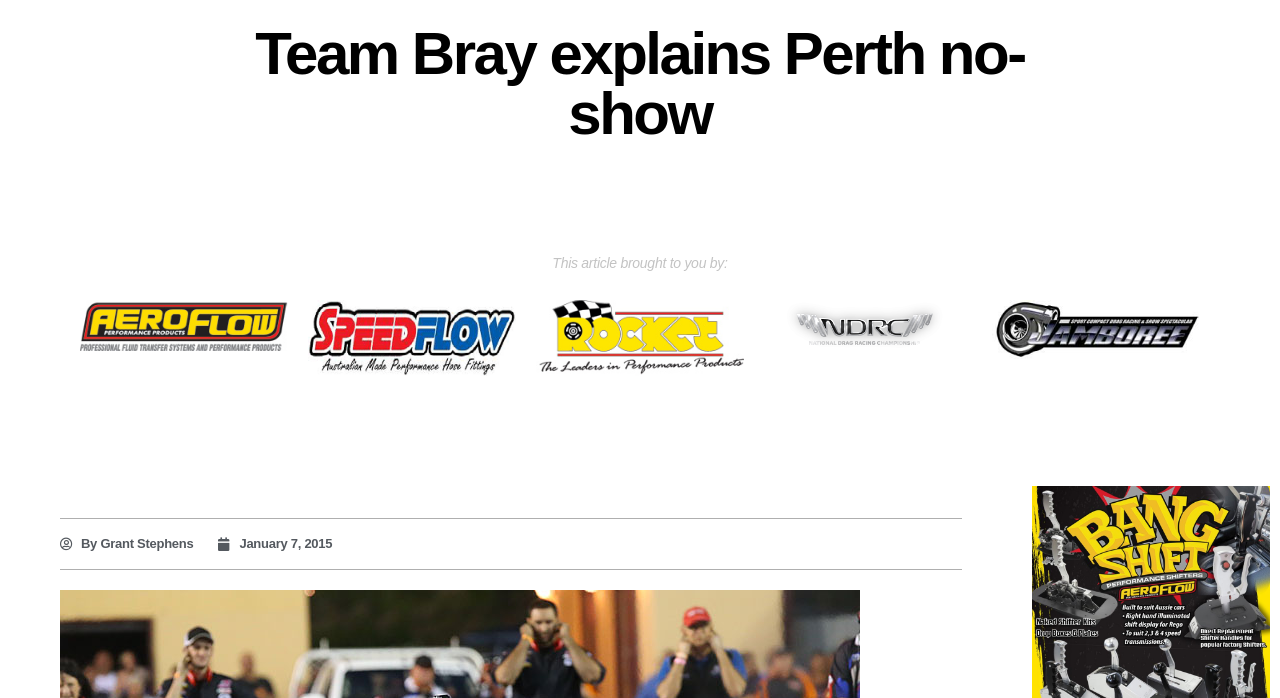Using the provided element description: "By Grant Stephens", determine the bounding box coordinates of the corresponding UI element in the screenshot.

[0.047, 0.766, 0.151, 0.794]